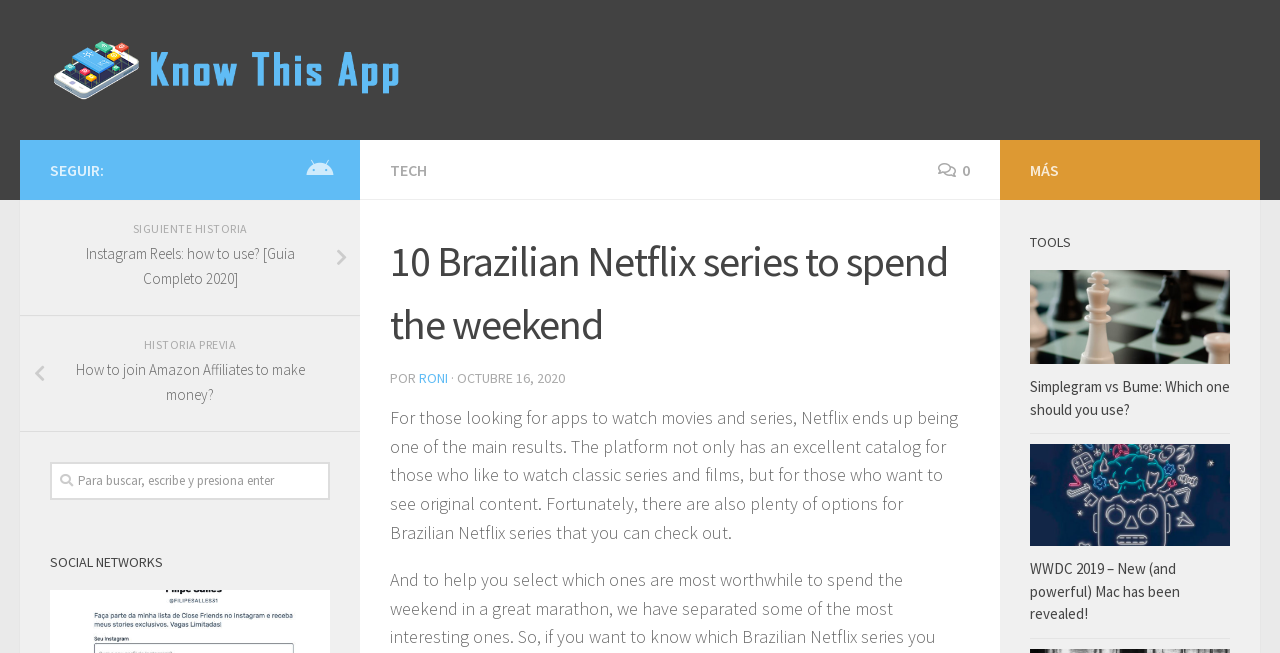Provide a brief response in the form of a single word or phrase:
What type of content does Netflix have?

Classic series and films, original content